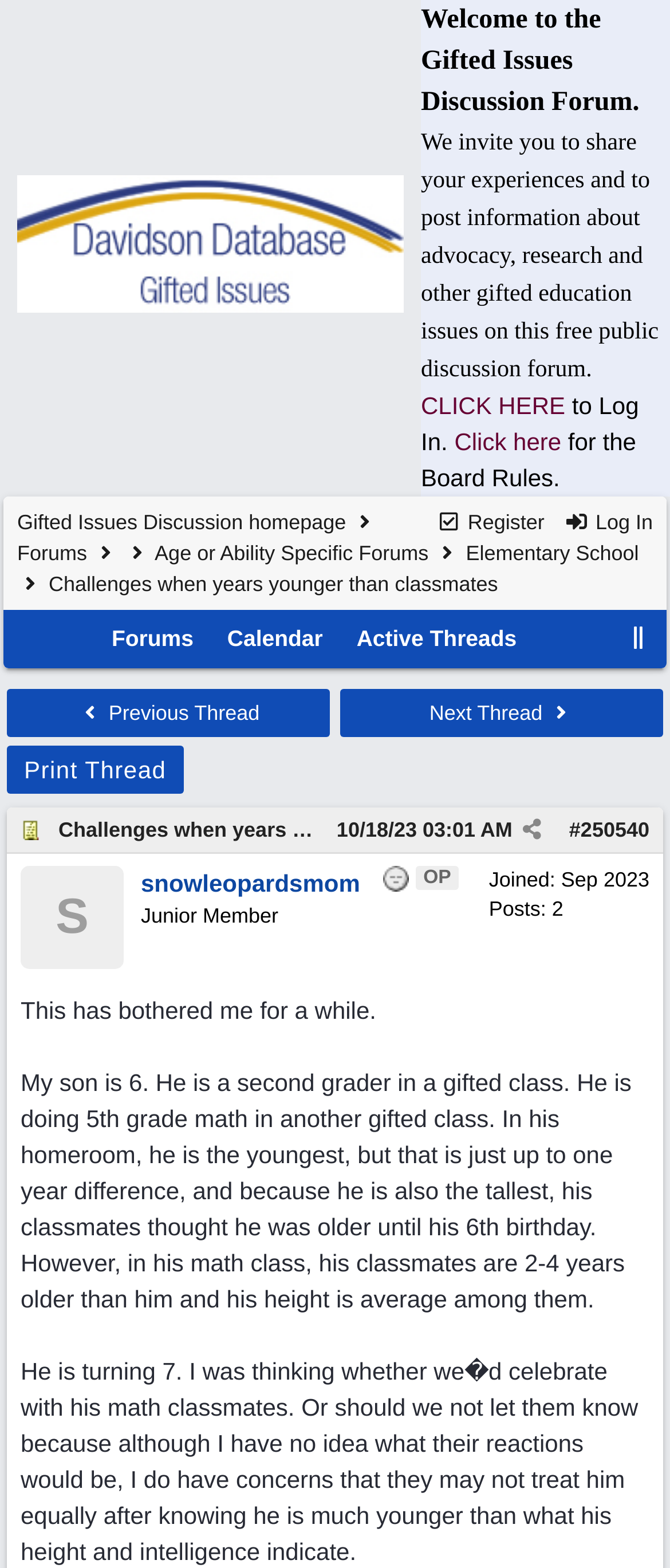What is the subject of the math class mentioned in the thread?
Based on the content of the image, thoroughly explain and answer the question.

I inferred the answer by understanding the context of the thread, which mentions 'He is doing 5th grade math in another gifted class'. This suggests that the subject of the math class is 5th grade math.